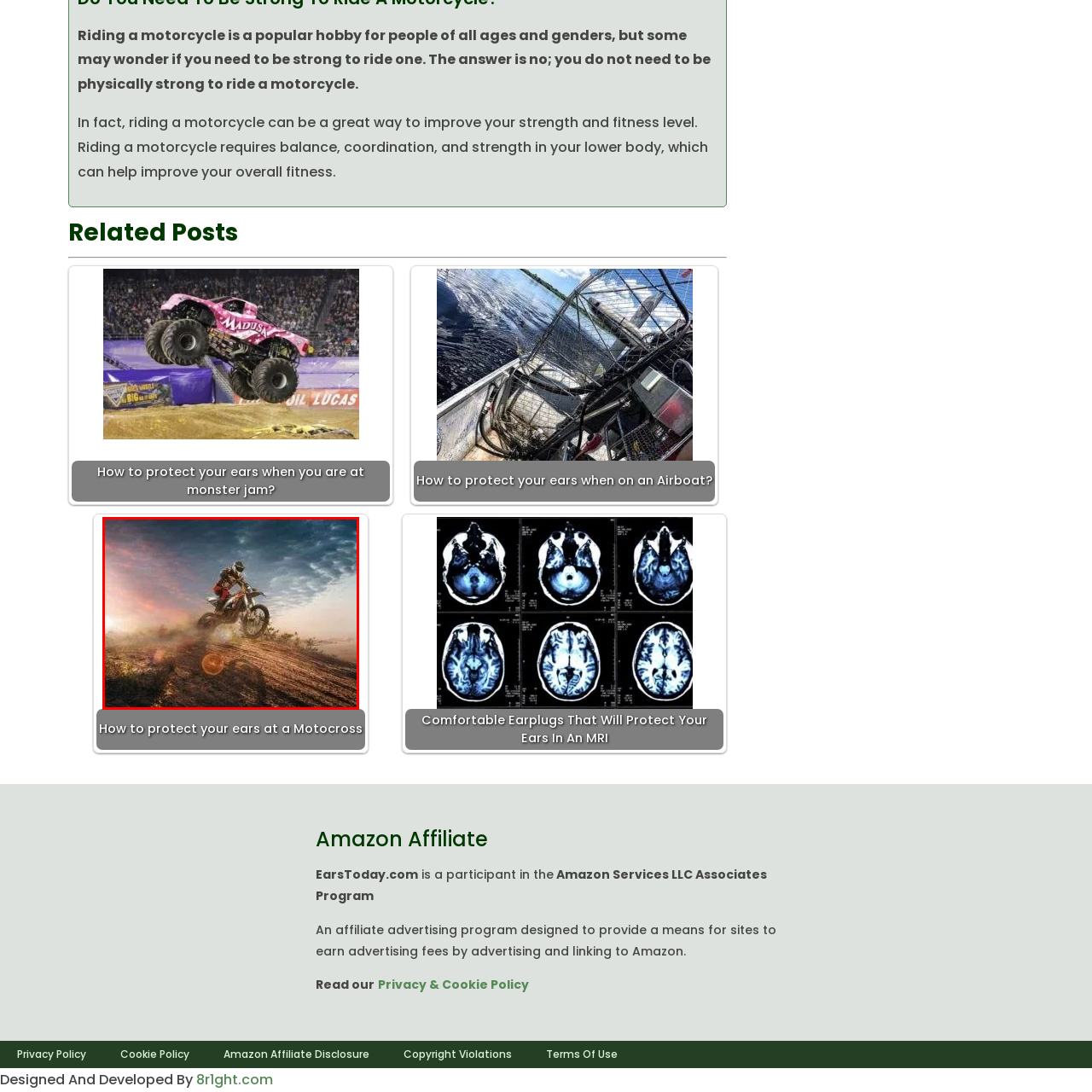Pay special attention to the segment of the image inside the red box and offer a detailed answer to the question that follows, based on what you see: What is the color of the sky in the background?

The caption describes the sky in the background as having 'pink and orange hues', which suggests that the image was taken during a sunrise or sunset, adding a dramatic effect to the scene.